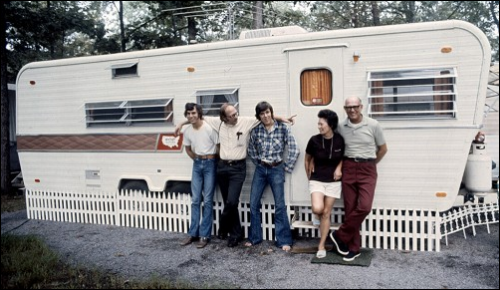What is the attire of the woman in the group?
Answer the question with as much detail as possible.

The caption specifically mentions that the woman in the group is wearing shorts, and she stands confidently among the others.